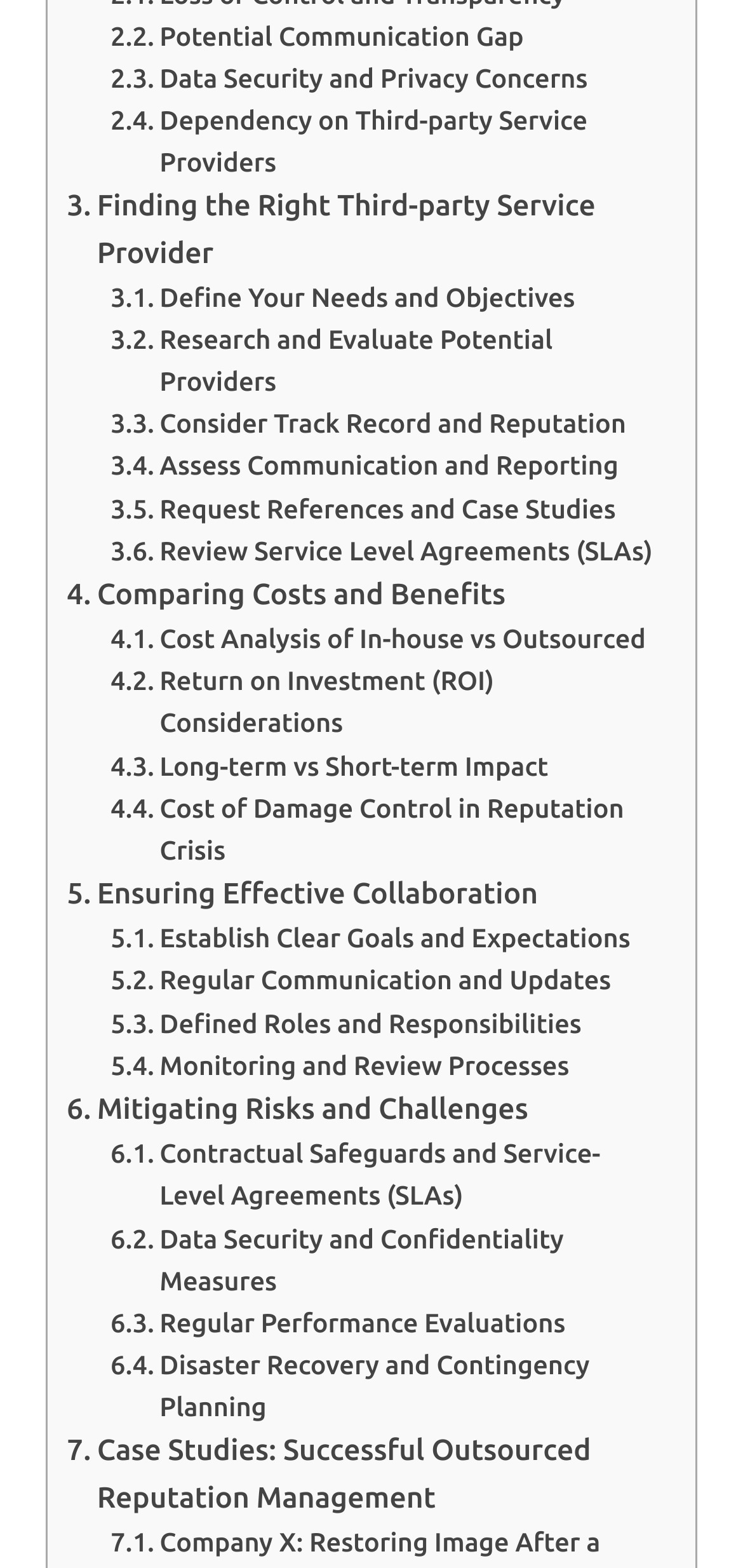Use a single word or phrase to answer the question: How many links are related to finding the right third-party service provider?

5